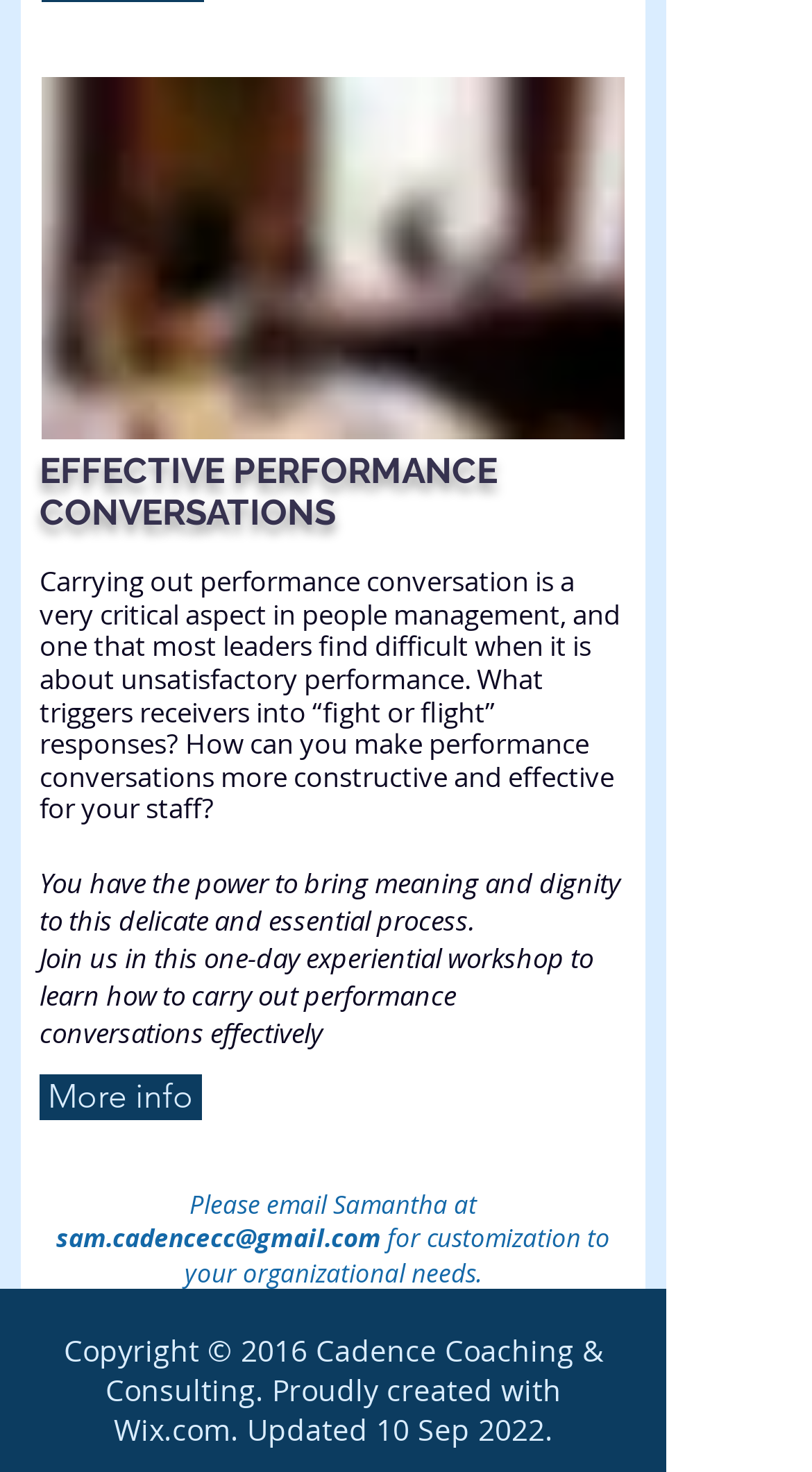Using floating point numbers between 0 and 1, provide the bounding box coordinates in the format (top-left x, top-left y, bottom-right x, bottom-right y). Locate the UI element described here: More info

[0.049, 0.73, 0.249, 0.761]